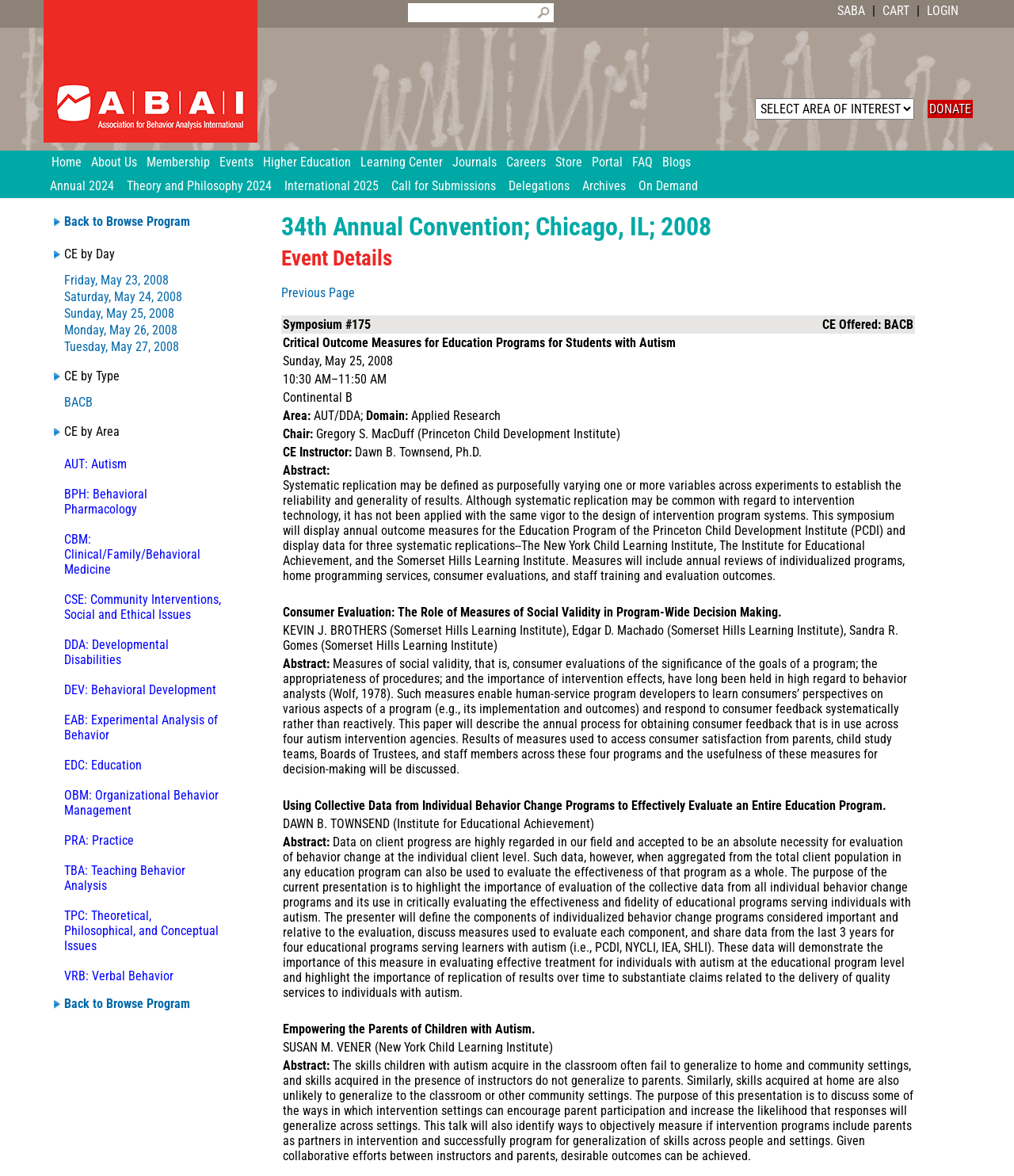Find the bounding box of the UI element described as: "Learning Center". The bounding box coordinates should be given as four float values between 0 and 1, i.e., [left, top, right, bottom].

[0.355, 0.128, 0.446, 0.148]